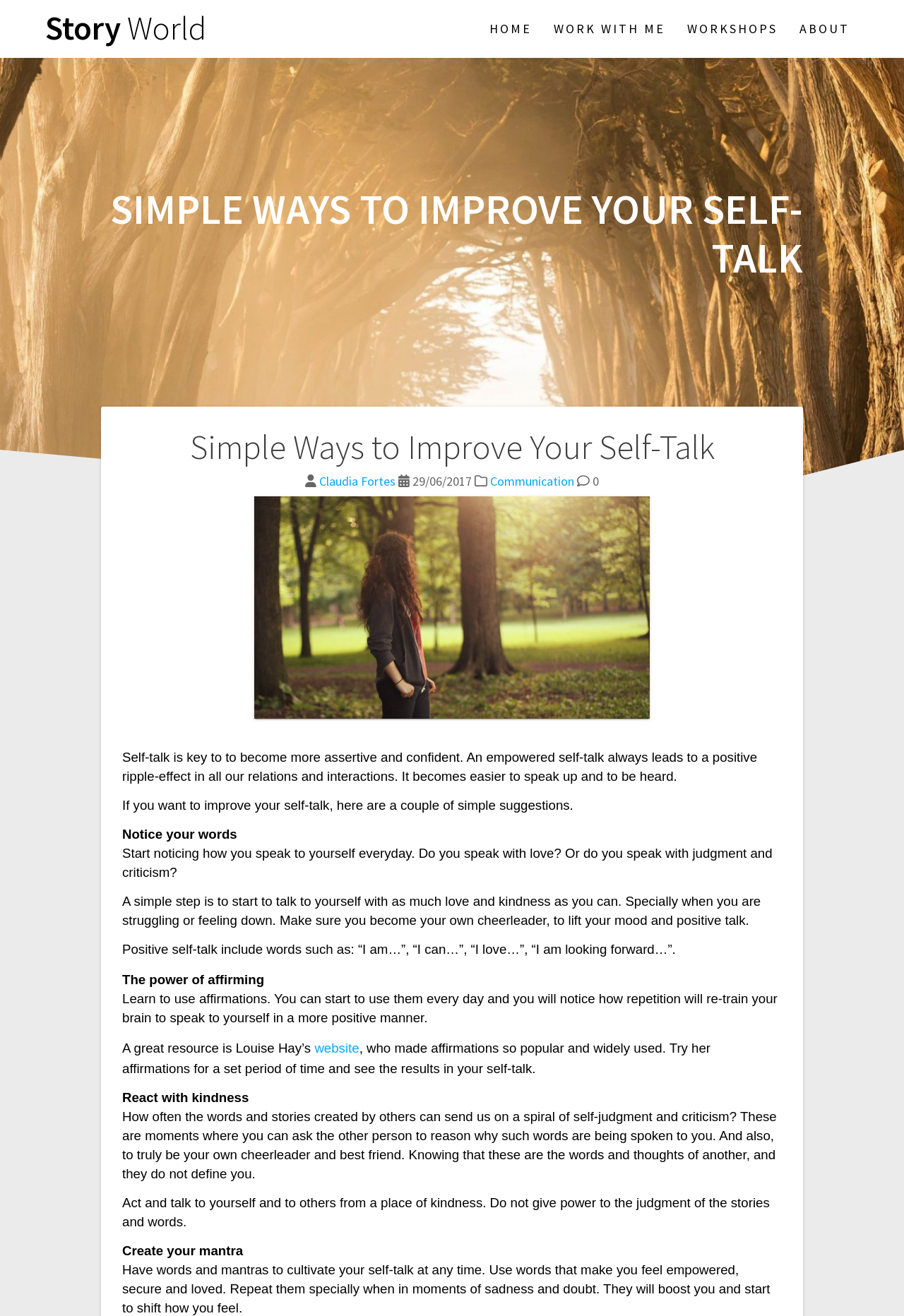Create an elaborate caption for the webpage.

This webpage is about simple ways to improve self-talk. At the top, there are five links: "Story World", "HOME", "WORK WITH ME", "WORKSHOPS", and "ABOUT", aligned horizontally across the page. Below these links, there is a large heading that reads "SIMPLE WAYS TO IMPROVE YOUR SELF-TALK". 

Further down, there is another heading with the same text, but slightly smaller in size. Below this, there is a link to "Claudia Fortes" and a static text displaying the date "29/06/2017". Next to these, there is a link to "Communication". 

The main content of the webpage starts with a paragraph of text that explains the importance of self-talk in becoming more assertive and confident. This is followed by a series of suggestions to improve self-talk, each with a bold heading. The first suggestion is to "Notice your words", which is explained in a paragraph of text. The second suggestion is to use affirmations, with a reference to Louise Hay's website. The third suggestion is to "React with kindness" when faced with negative words from others. The fourth and final suggestion is to "Create your mantra" to cultivate self-talk. 

At the very bottom of the page, there is a heading that reads "Post navigation".